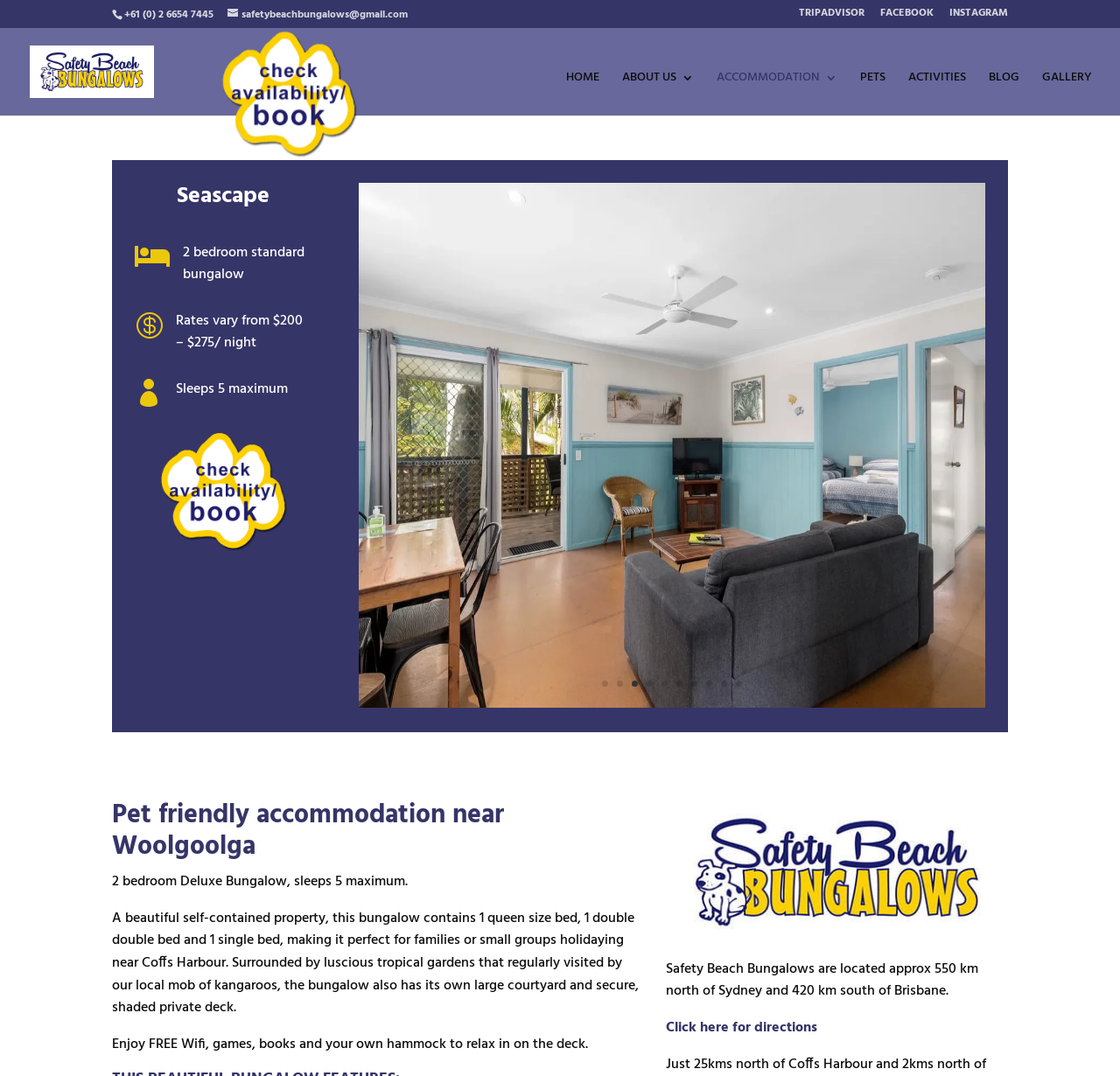Please indicate the bounding box coordinates for the clickable area to complete the following task: "Get directions to Safety Beach Bungalows". The coordinates should be specified as four float numbers between 0 and 1, i.e., [left, top, right, bottom].

[0.594, 0.945, 0.73, 0.966]